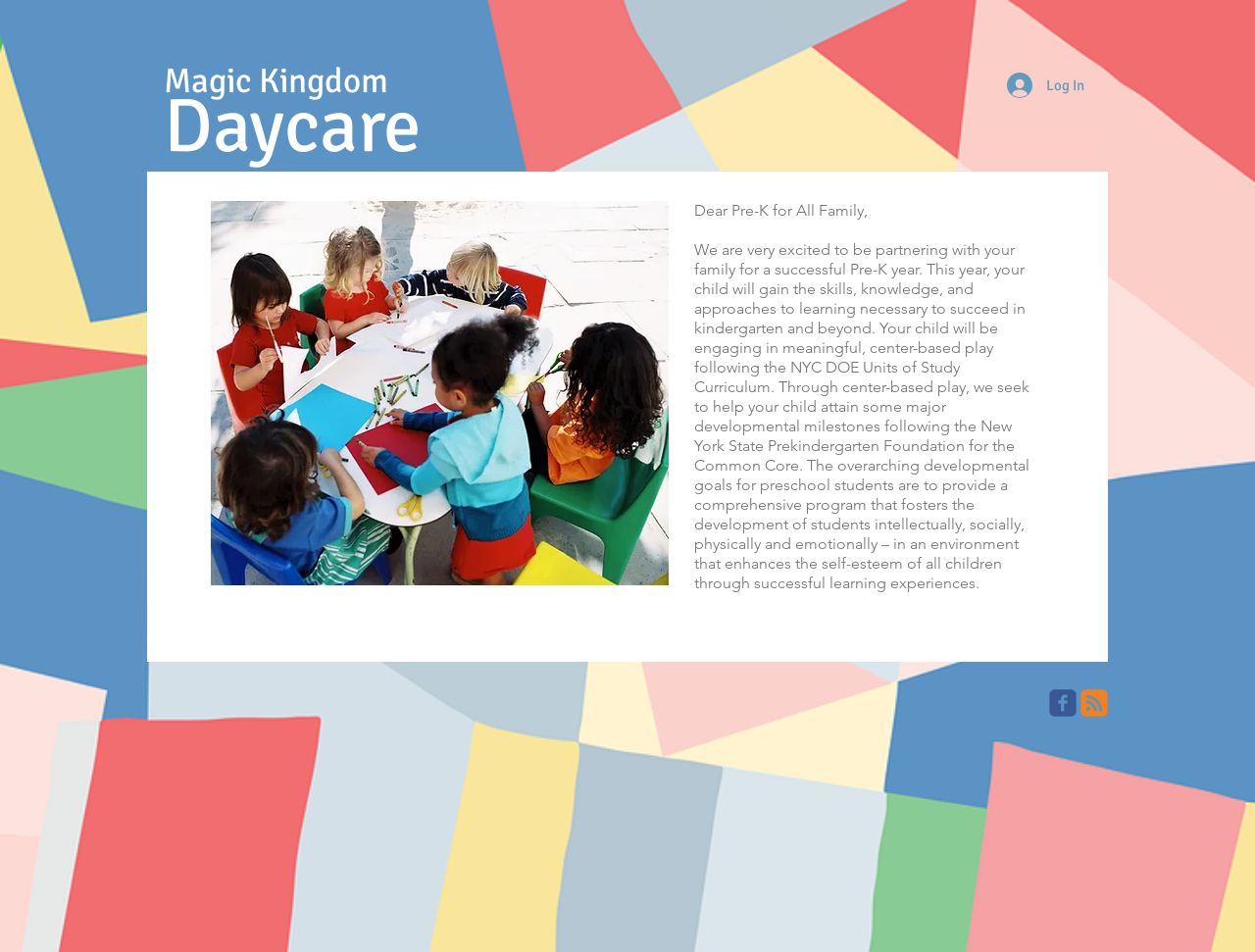Reply to the question below using a single word or brief phrase:
What is the purpose of the partnership?

Successful Pre-K year